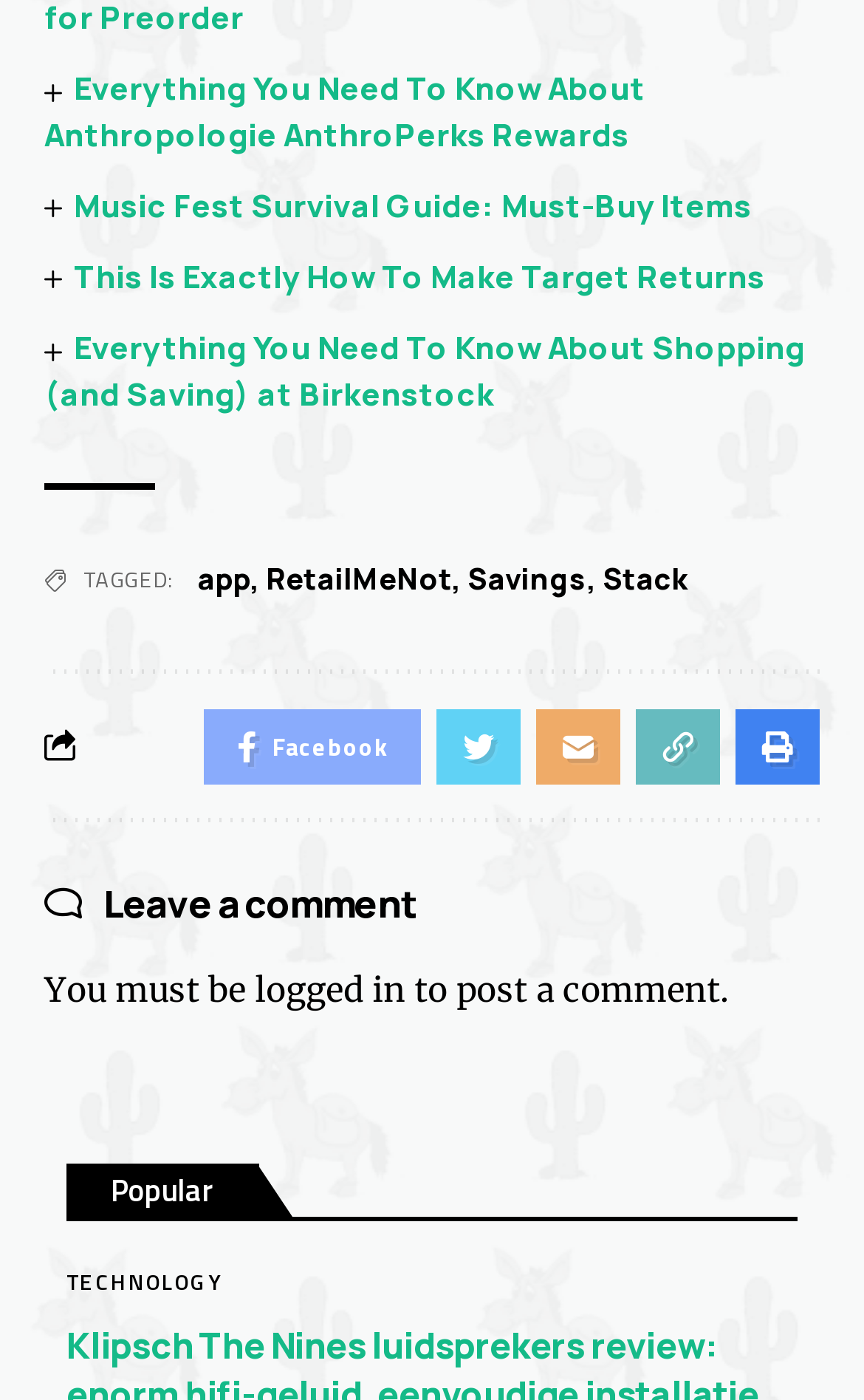Given the webpage screenshot, identify the bounding box of the UI element that matches this description: "logged in".

[0.295, 0.692, 0.469, 0.722]